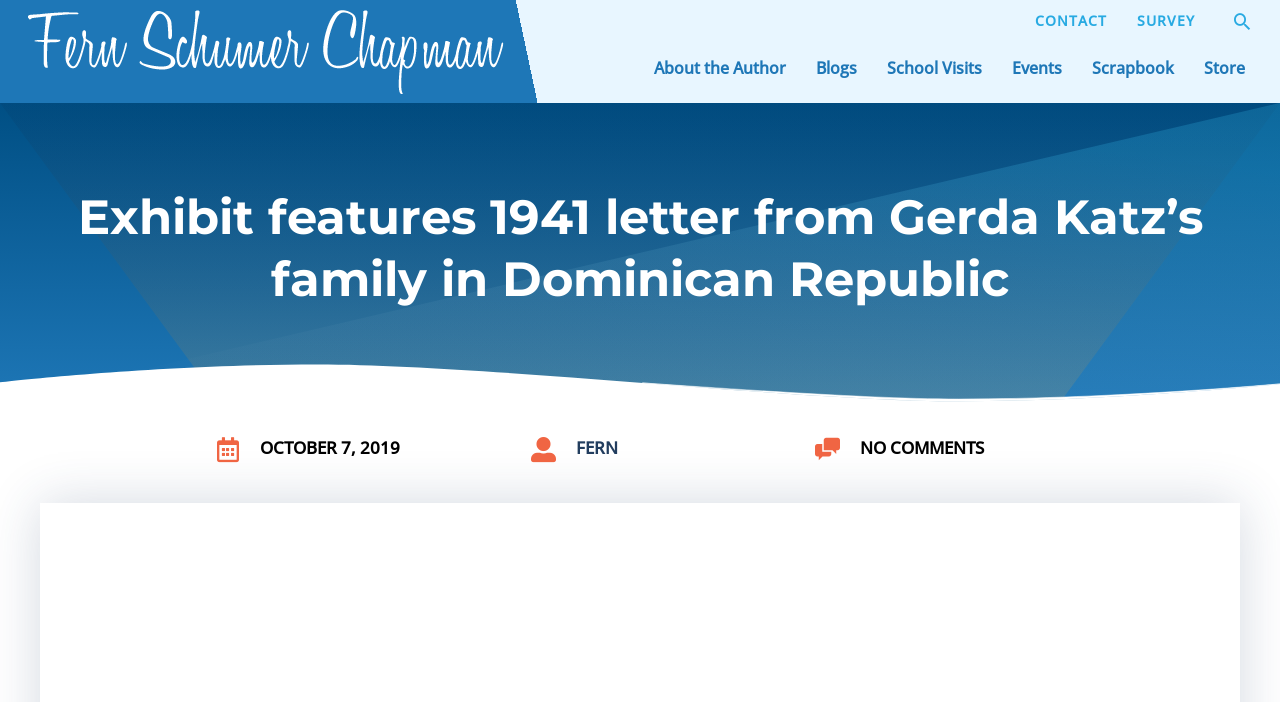Identify the coordinates of the bounding box for the element that must be clicked to accomplish the instruction: "go to contact page".

[0.808, 0.015, 0.865, 0.042]